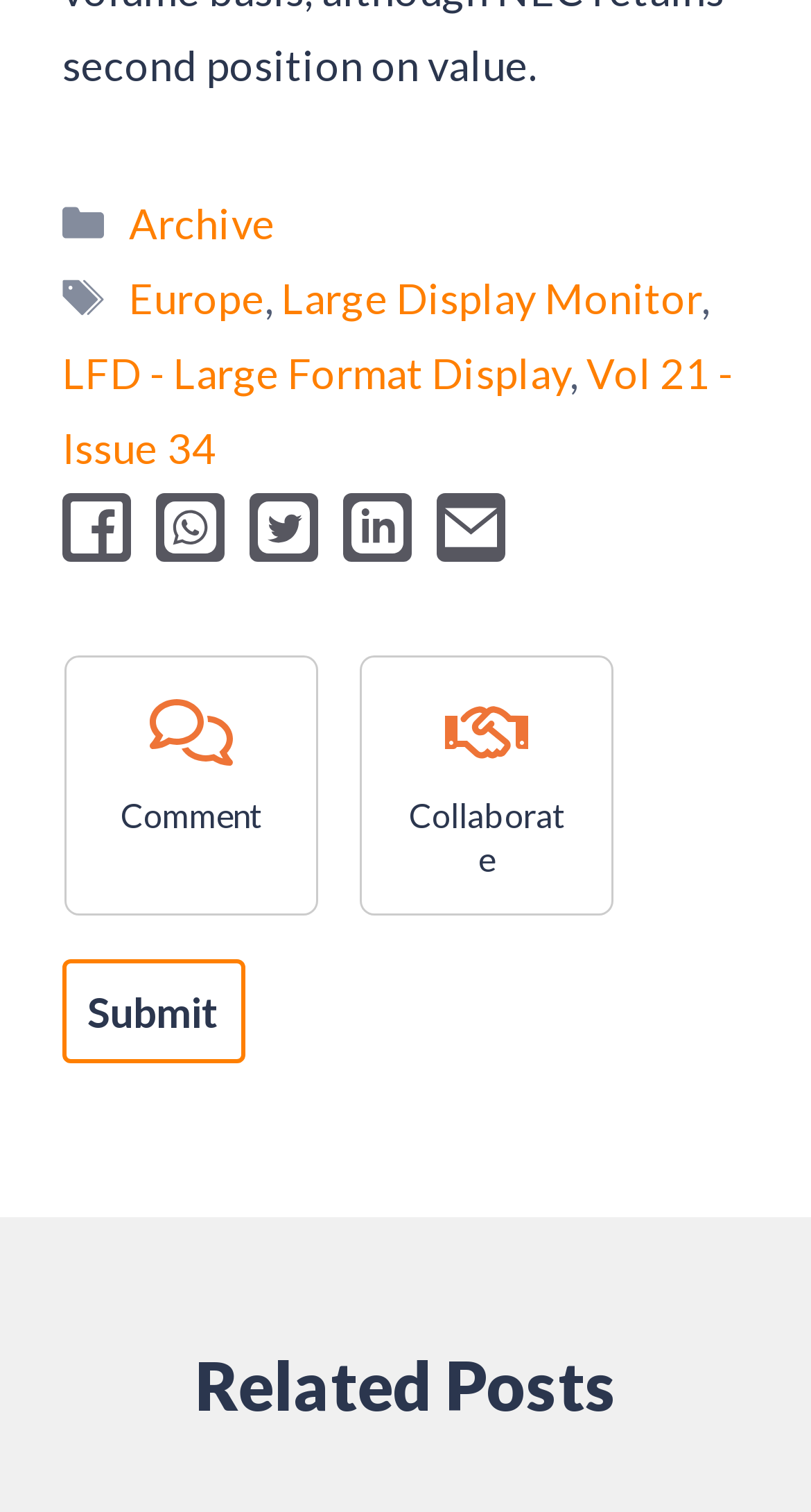What is the text of the first link in the footer?
Based on the image, provide your answer in one word or phrase.

Archive